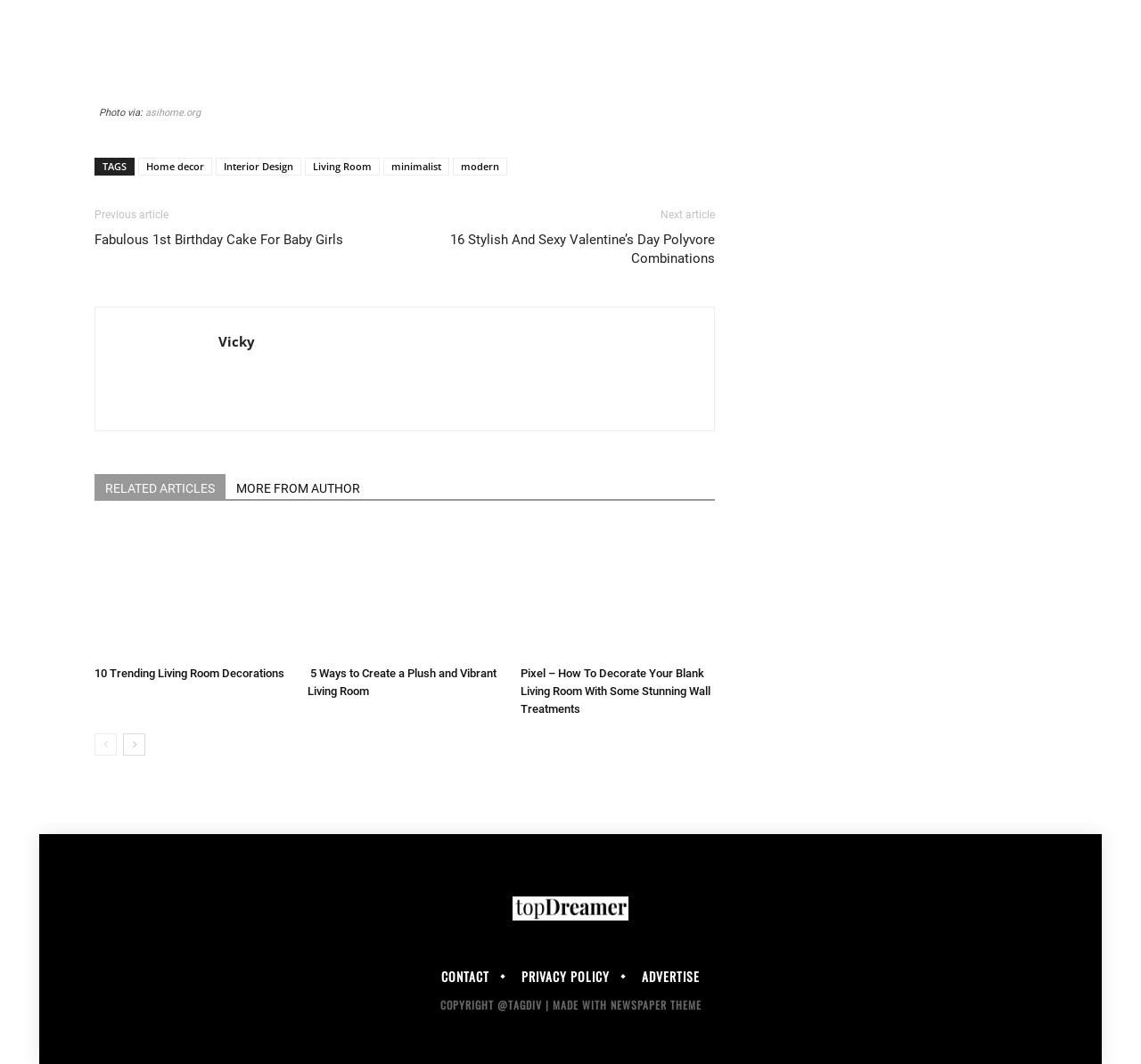What is the theme of the website? From the image, respond with a single word or brief phrase.

Newspaper